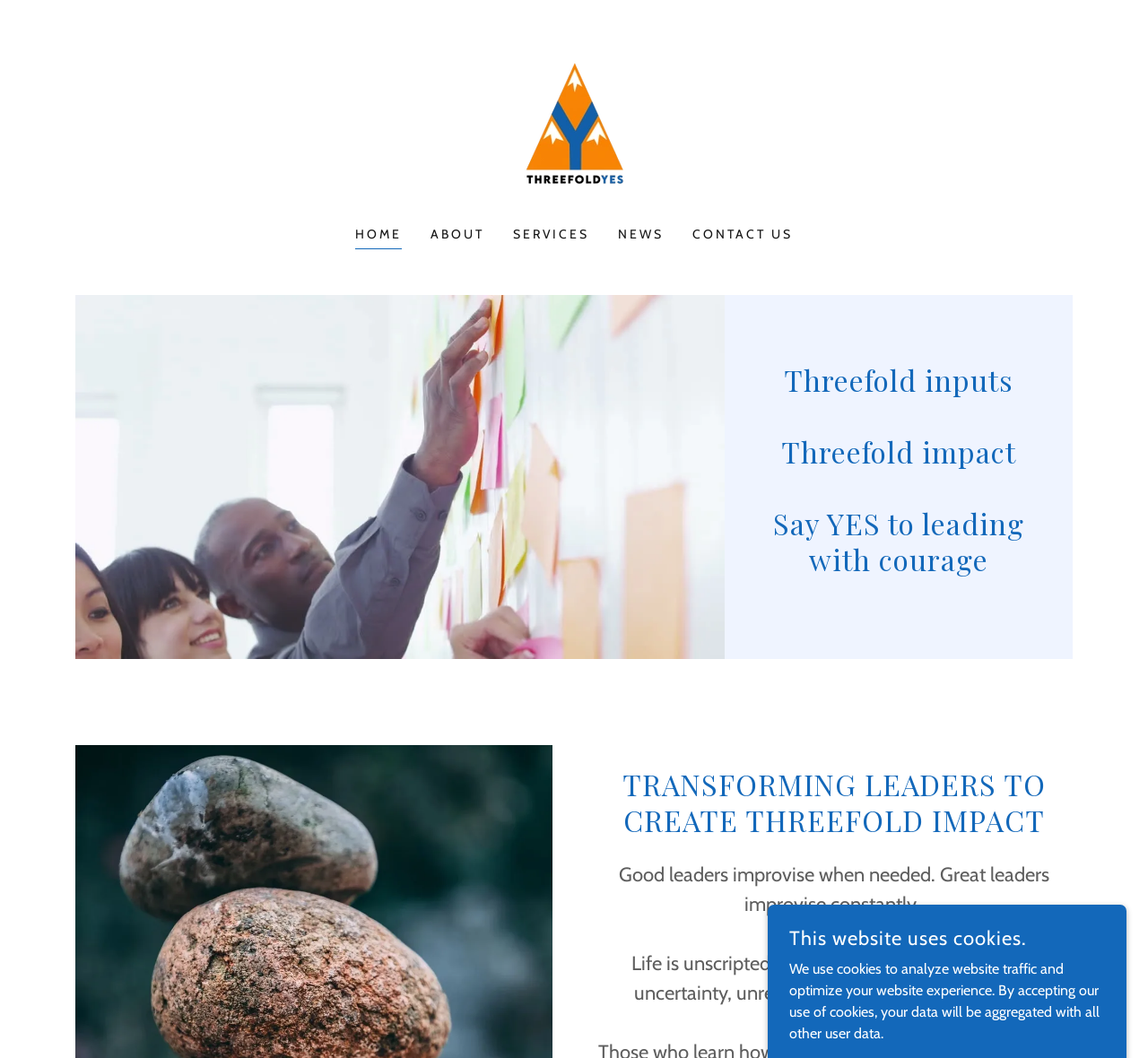Give a one-word or one-phrase response to the question:
What is the theme of the website?

Leadership and Courage